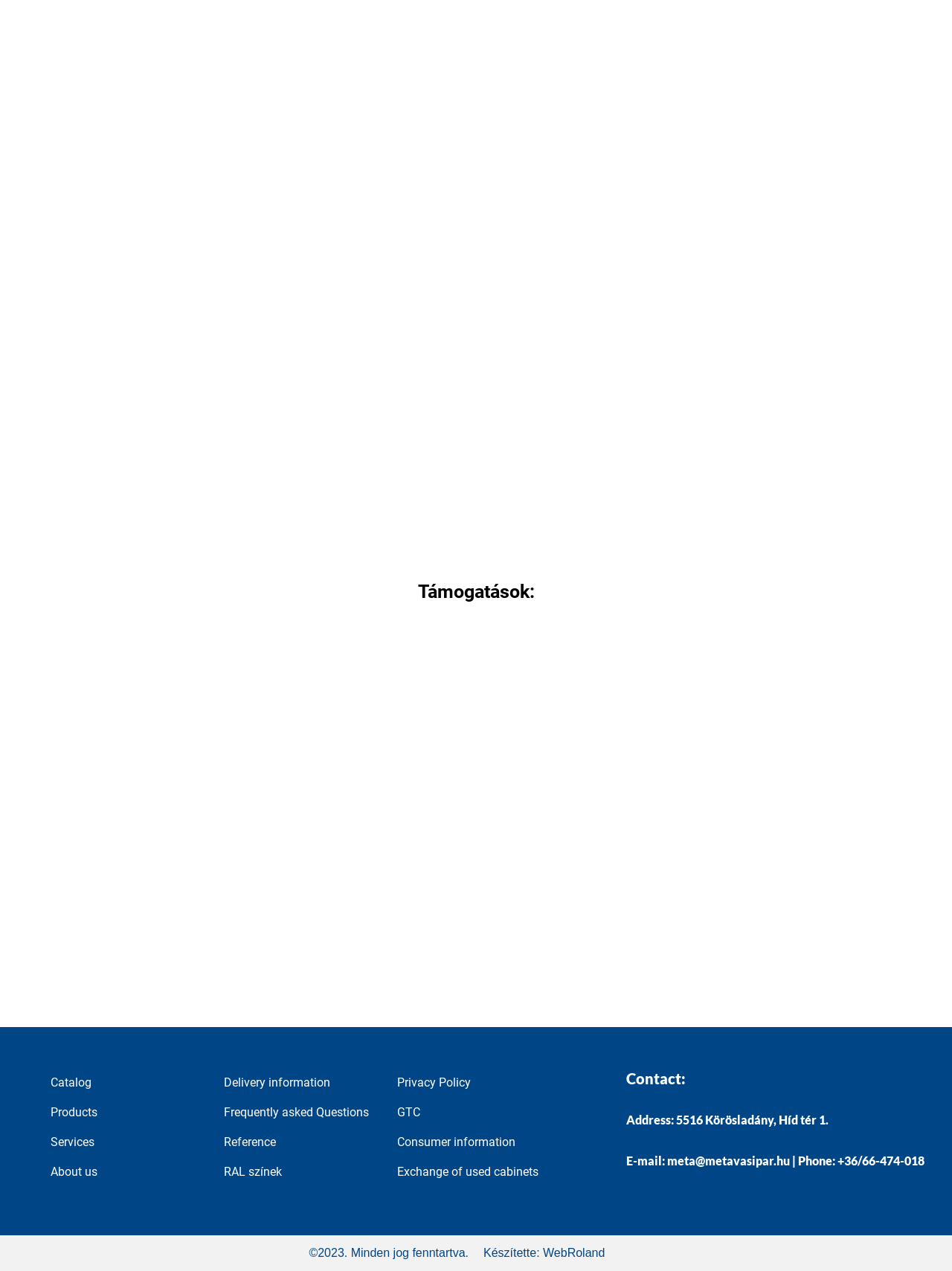Please find the bounding box for the UI element described by: "PET Strap".

None